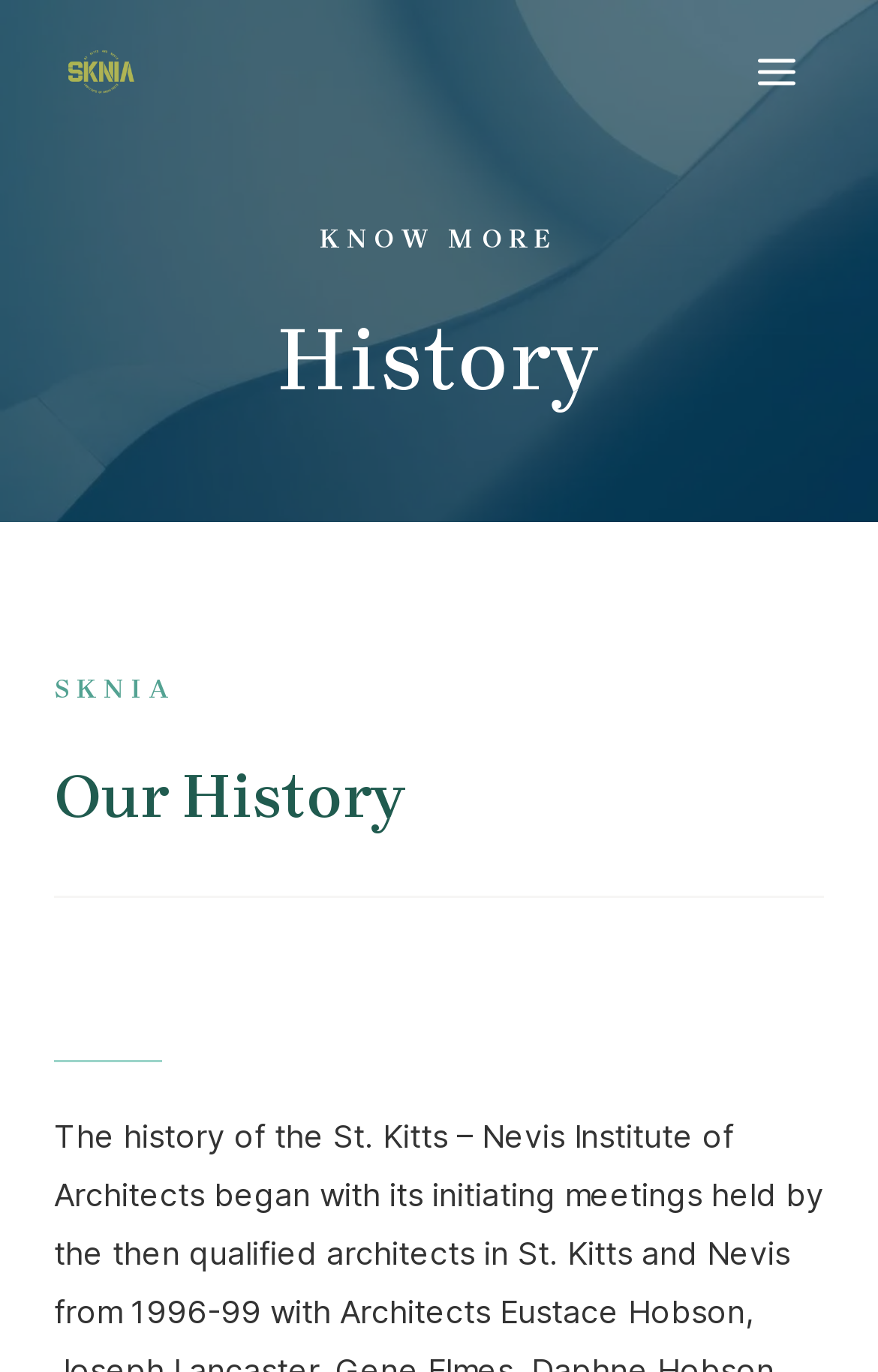What is the text of the link at the top left?
Refer to the image and respond with a one-word or short-phrase answer.

St Kitts Nevis Institute of Architects SKNIA